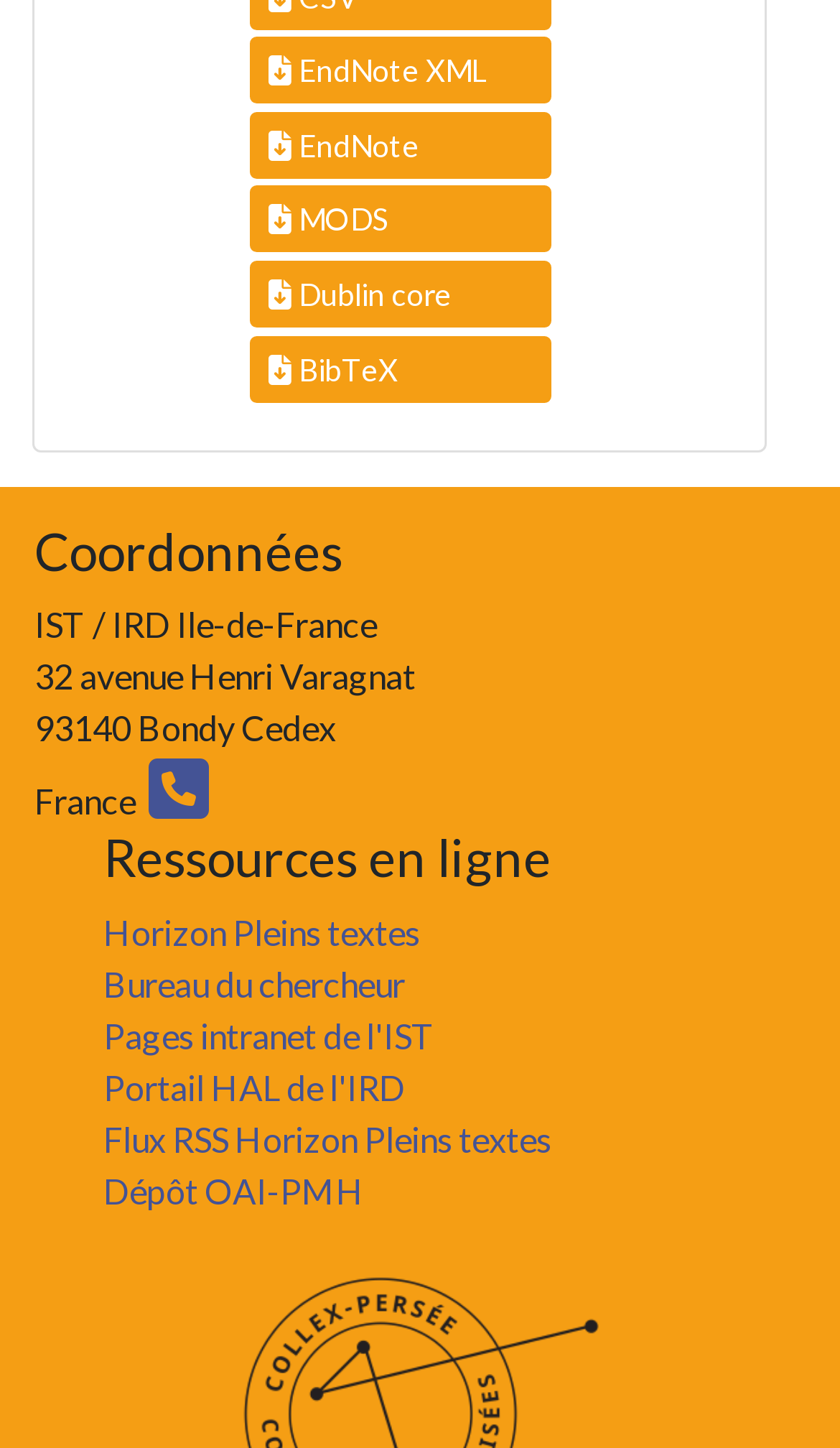Pinpoint the bounding box coordinates of the clickable element to carry out the following instruction: "Check Flux RSS Horizon Pleins textes."

[0.123, 0.773, 0.656, 0.801]